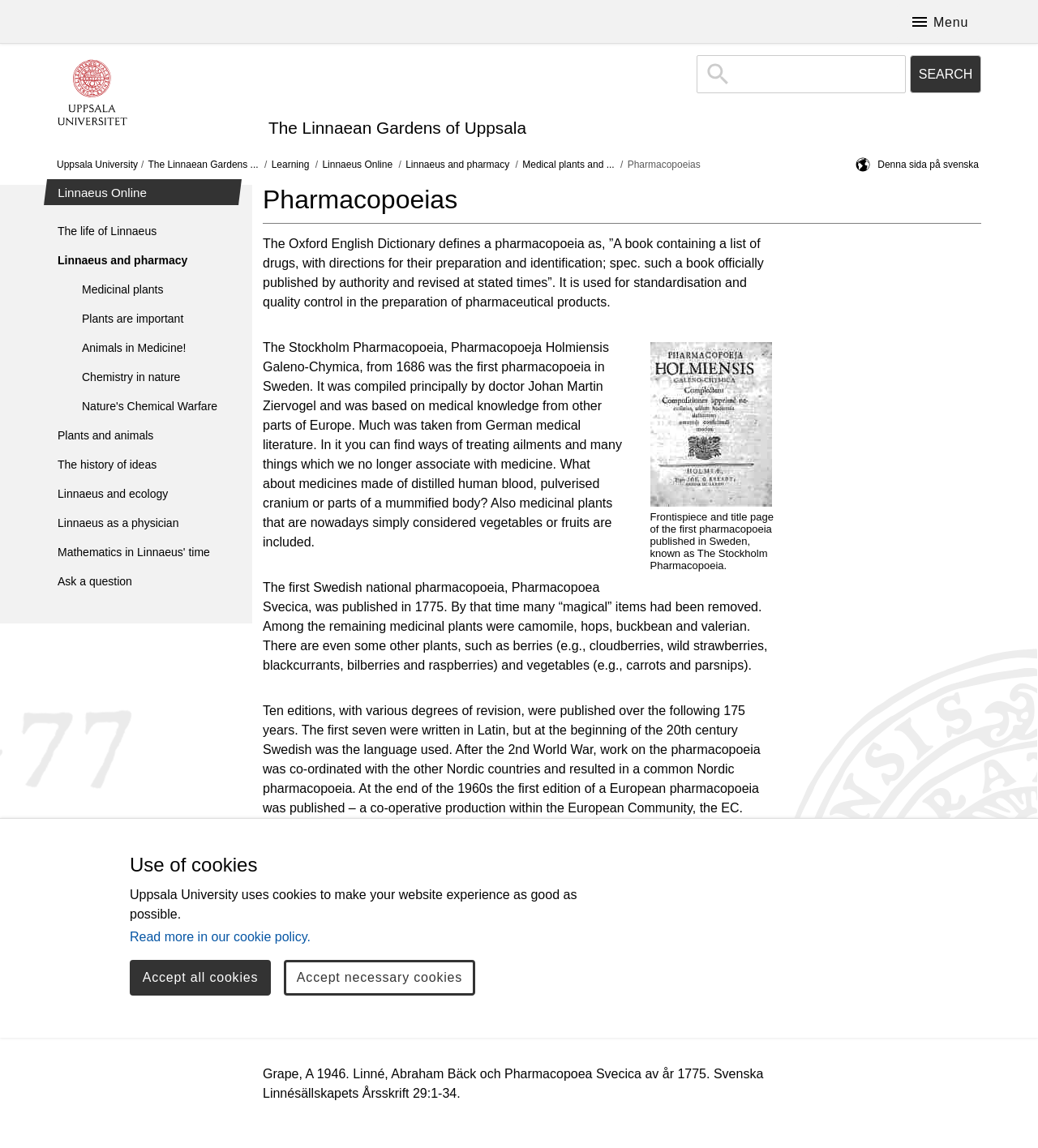Articulate a detailed summary of the webpage's content and design.

The webpage is about Pharmacopoeias, with a focus on the history of pharmacopoeias in Sweden. At the top of the page, there is a navigation menu with links to the main content, Uppsala University, and The Linnaean Gardens of Uppsala. Below this, there is a search bar with a button labeled "SEARCH".

The main content of the page is divided into sections. The first section is headed "Linnaeus Online" and contains links to various topics related to Linnaeus, such as his life, pharmacy, and medicinal plants. Below this, there is a section about Pharmacopoeias, which includes a definition from the Oxford English Dictionary and a description of the first pharmacopoeia published in Sweden in 1686.

The page also features an image with a caption describing the frontispiece and title page of the first pharmacopoeia. The text continues to describe the development of pharmacopoeias in Sweden, including the publication of the first national pharmacopoeia in 1775 and the subsequent revisions and international collaborations.

At the bottom of the page, there is a section about cookies, with a heading "Use of cookies" and a message explaining that Uppsala University uses cookies to improve the website experience. There are also buttons to accept all cookies or only necessary cookies.

Throughout the page, there are several links to related topics, such as the history of ideas, Linnaeus as a physician, and mathematics in Linnaeus' time. The page also includes references to academic sources at the bottom.